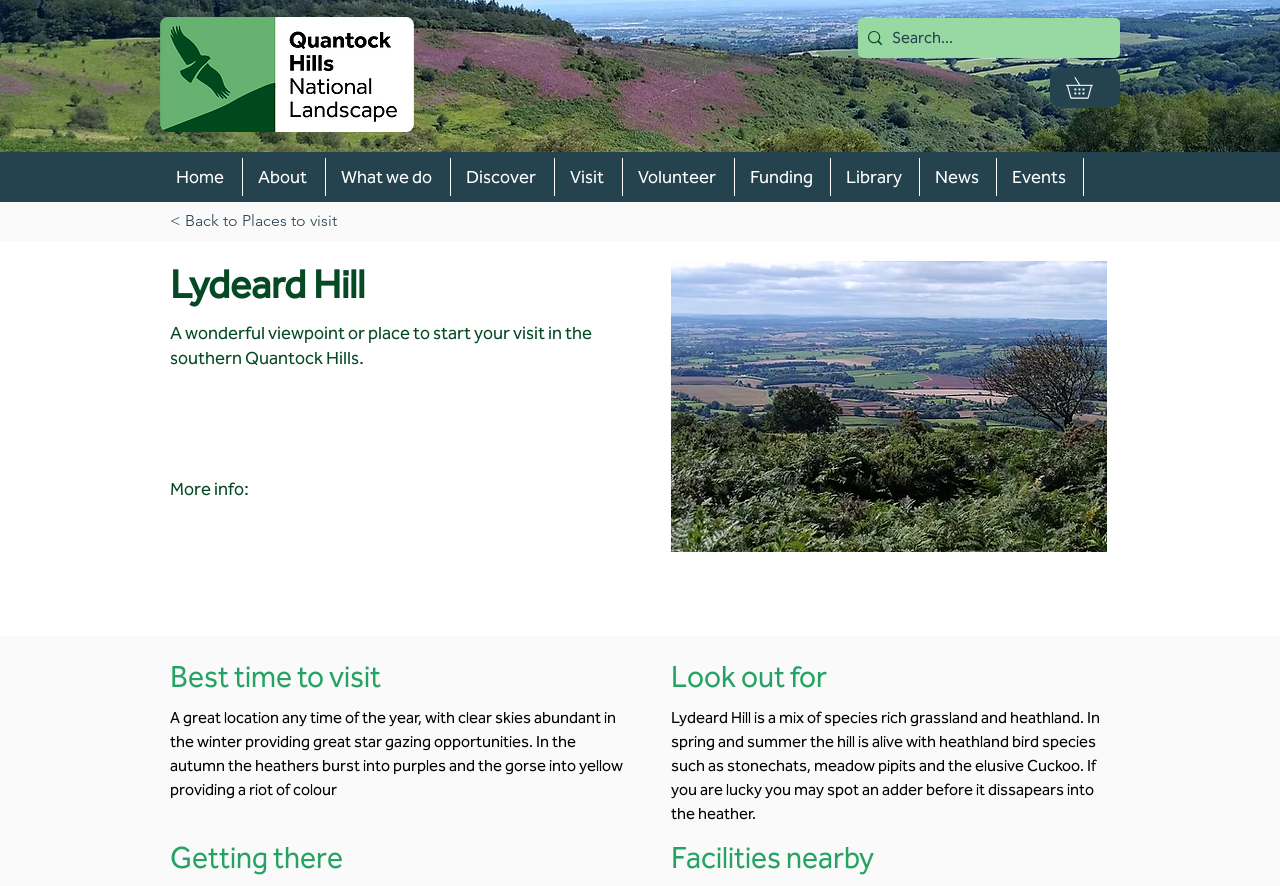Determine the bounding box coordinates of the region I should click to achieve the following instruction: "Read the article 'Proven Techniques to Improve Customer Experience'". Ensure the bounding box coordinates are four float numbers between 0 and 1, i.e., [left, top, right, bottom].

None